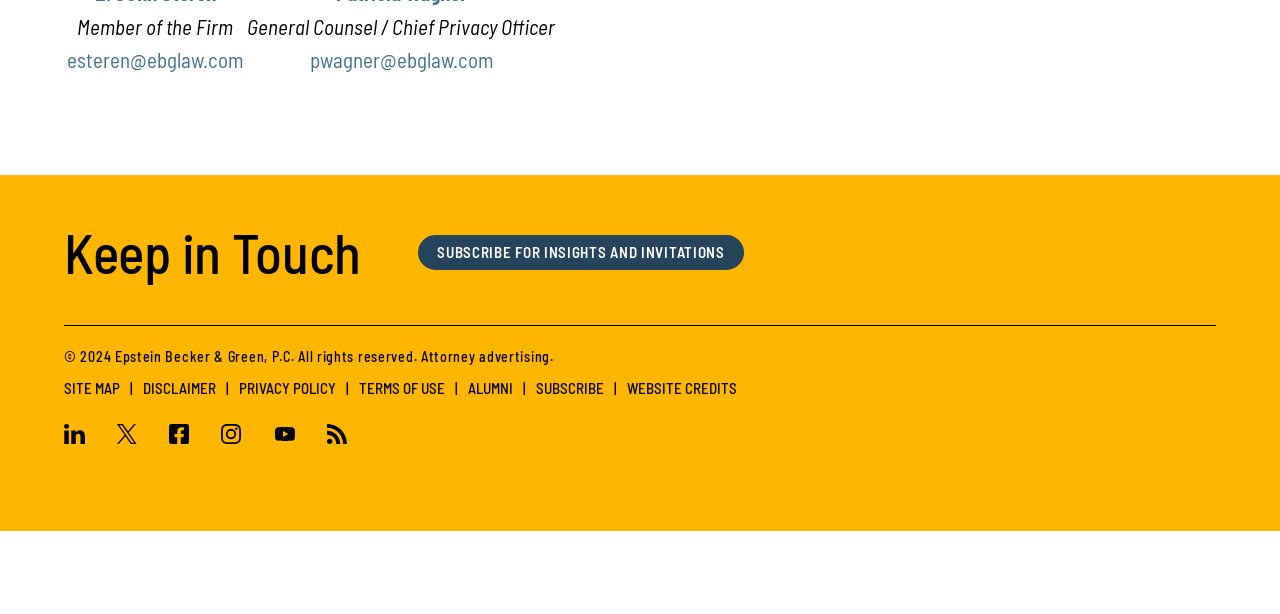Please identify the bounding box coordinates of the element on the webpage that should be clicked to follow this instruction: "Visit the site map". The bounding box coordinates should be given as four float numbers between 0 and 1, formatted as [left, top, right, bottom].

[0.05, 0.754, 0.094, 0.783]